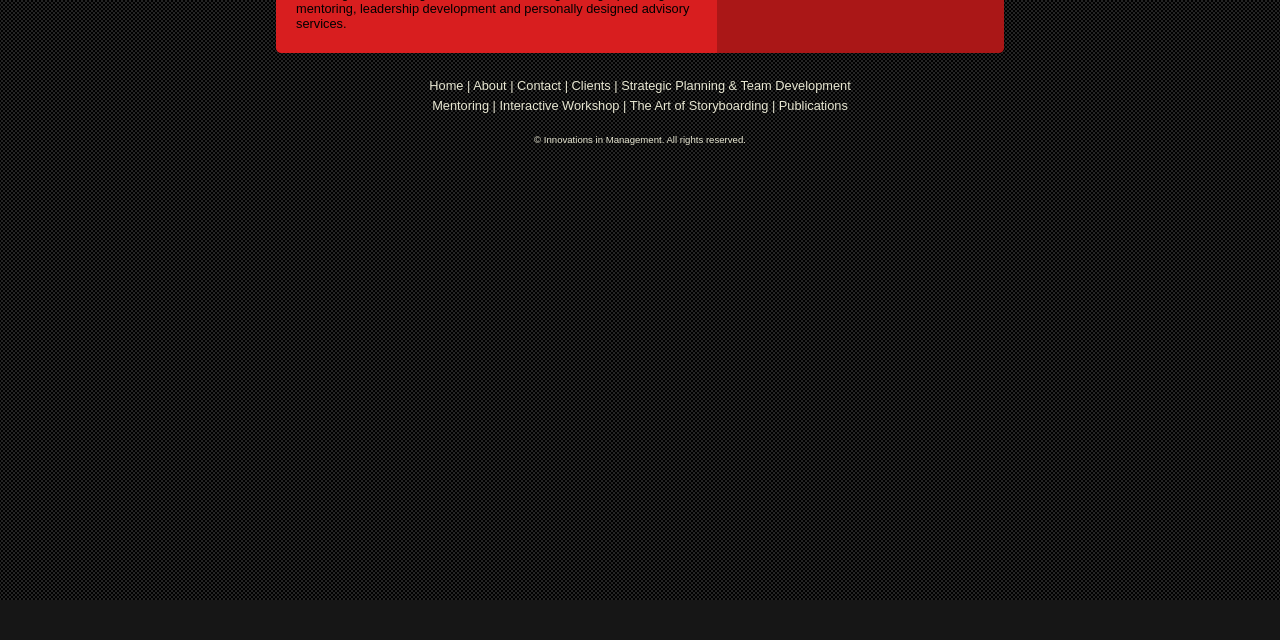Please find the bounding box coordinates in the format (top-left x, top-left y, bottom-right x, bottom-right y) for the given element description. Ensure the coordinates are floating point numbers between 0 and 1. Description: About

[0.37, 0.122, 0.396, 0.145]